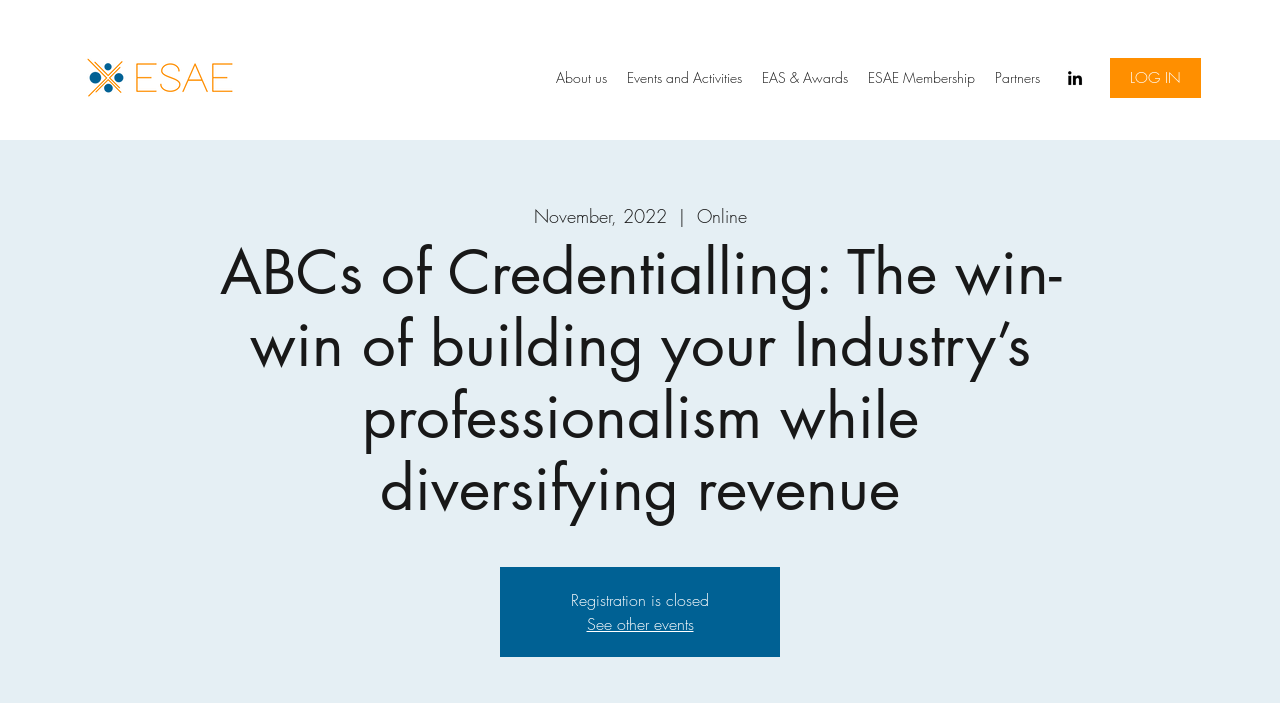Please find the bounding box coordinates of the element that must be clicked to perform the given instruction: "Log in to the website". The coordinates should be four float numbers from 0 to 1, i.e., [left, top, right, bottom].

[0.867, 0.083, 0.938, 0.139]